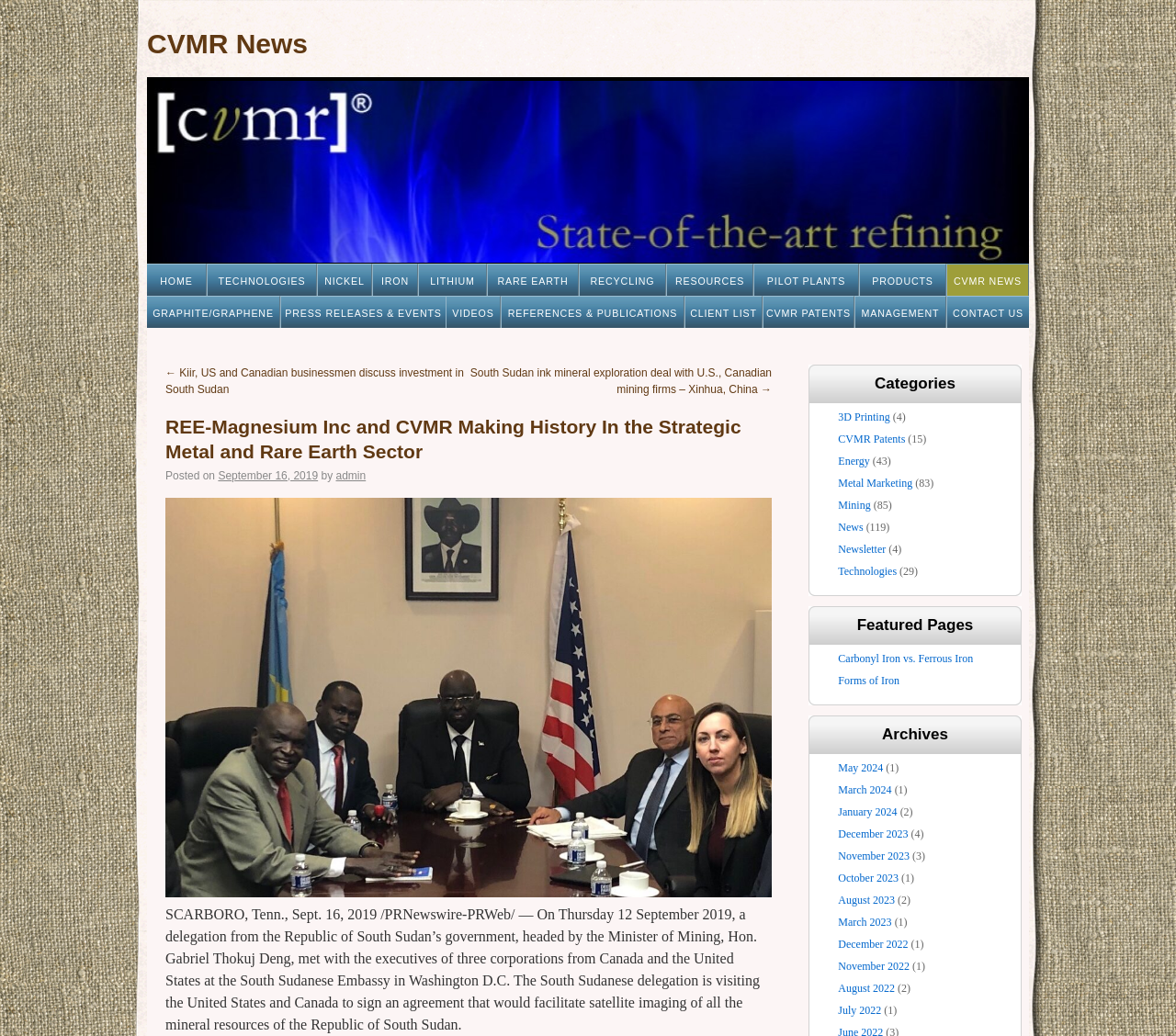Find the bounding box coordinates of the element to click in order to complete the given instruction: "Click on HOME."

[0.125, 0.254, 0.176, 0.285]